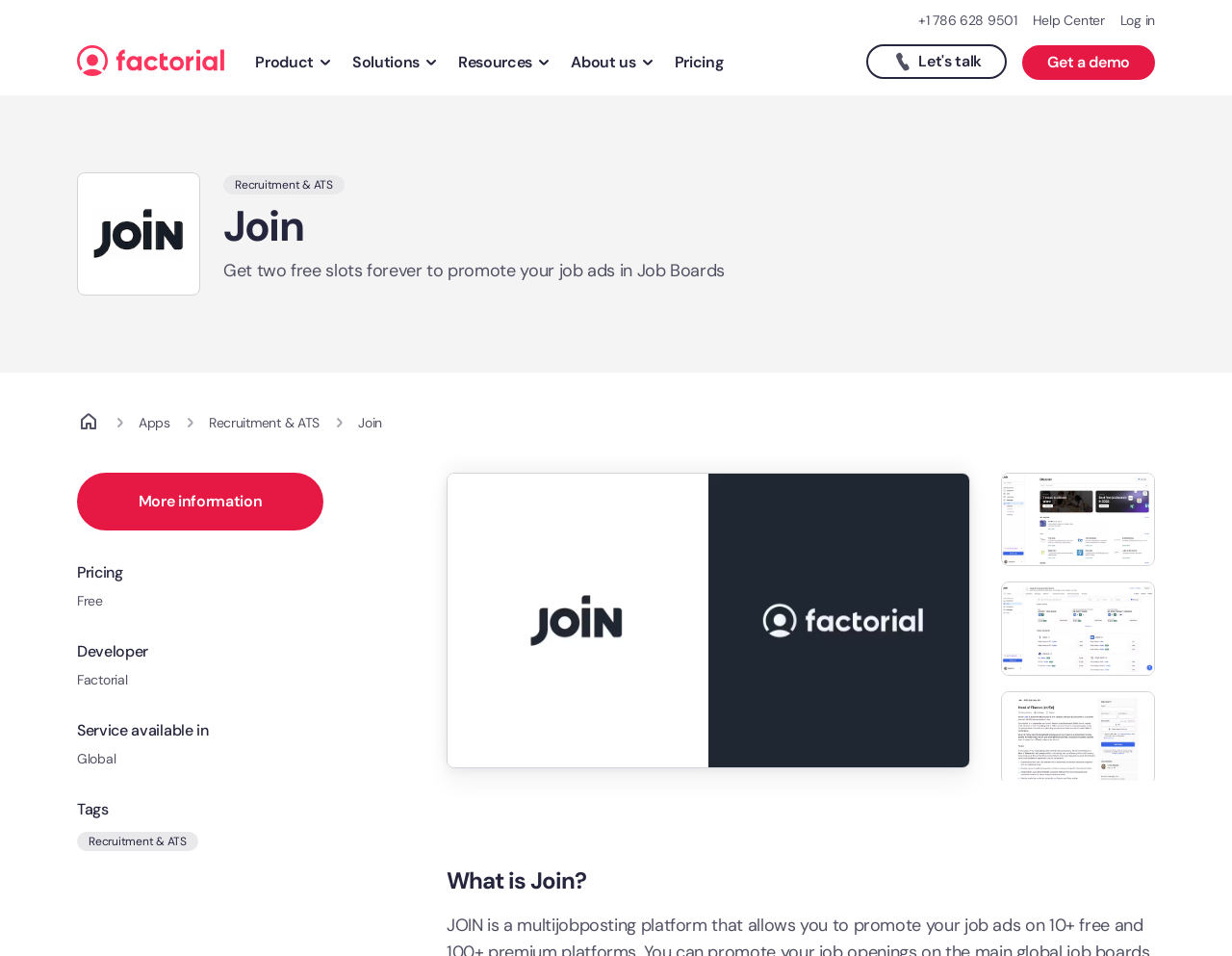Answer this question in one word or a short phrase: What type of software is Factorial?

HR software